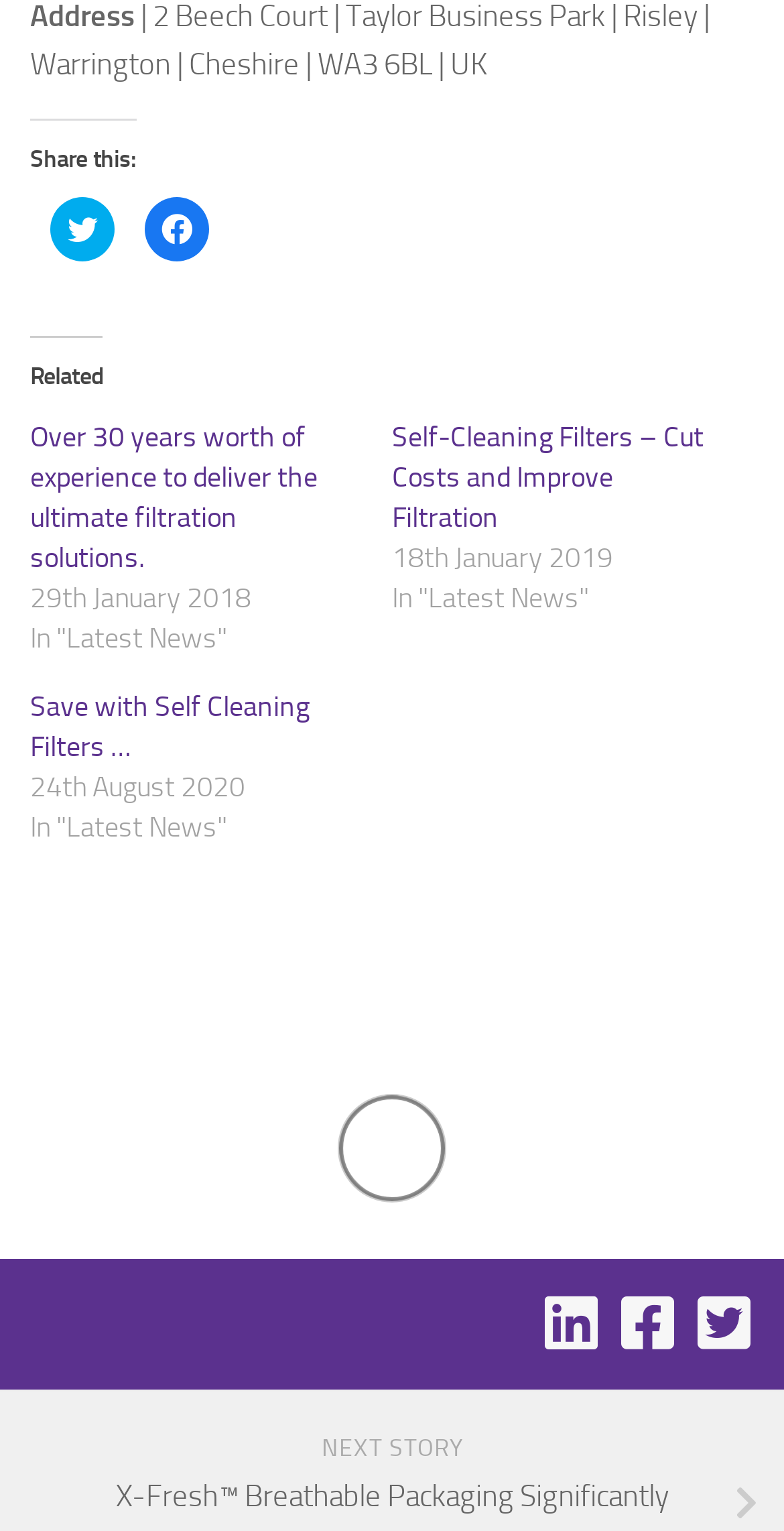What is the purpose of the links at the top?
From the screenshot, supply a one-word or short-phrase answer.

Share on social media